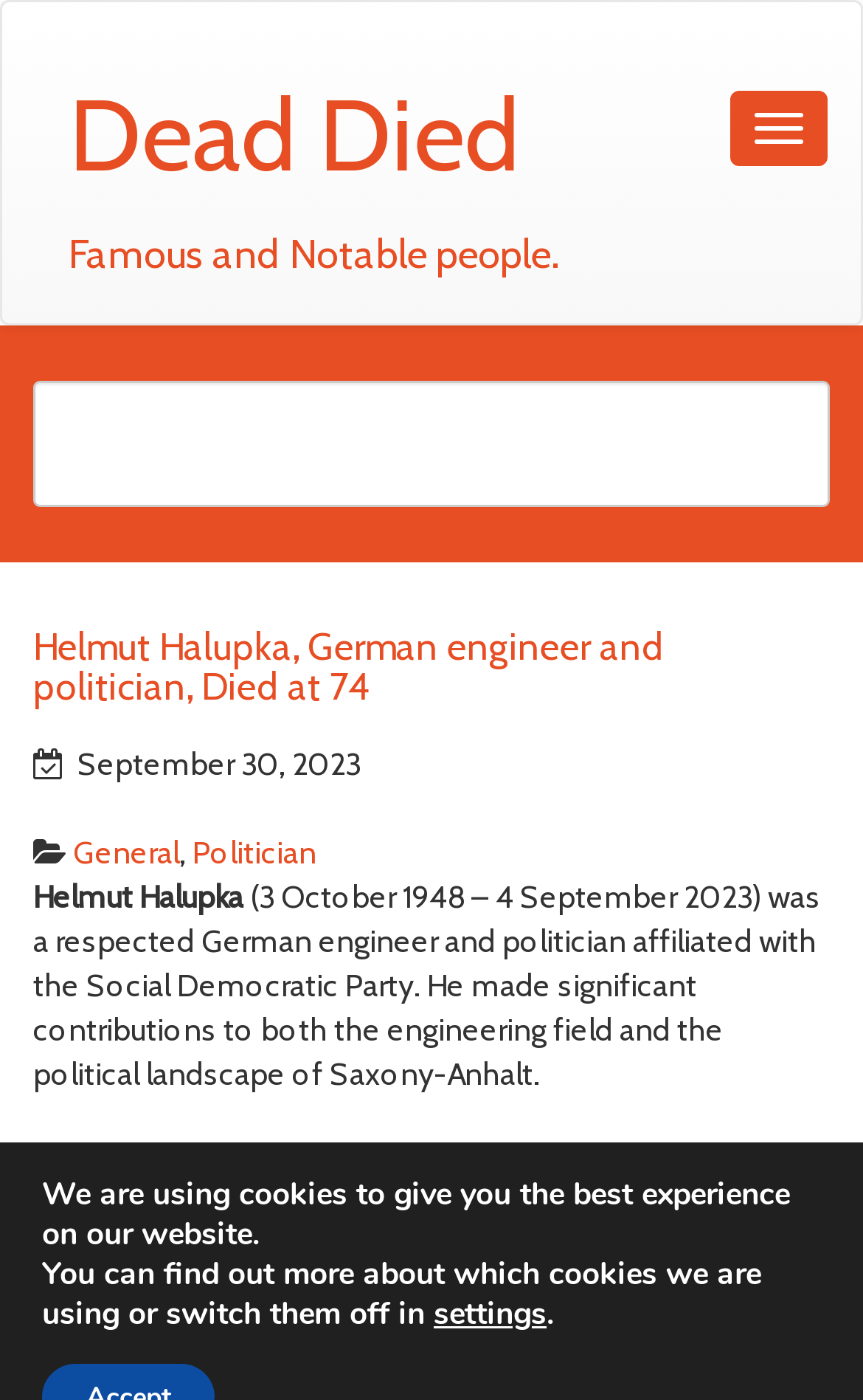What is the category of the webpage?
Based on the image, please offer an in-depth response to the question.

The webpage is categorized under 'Famous and Notable people', which is indicated by the heading 'Famous and Notable people.'